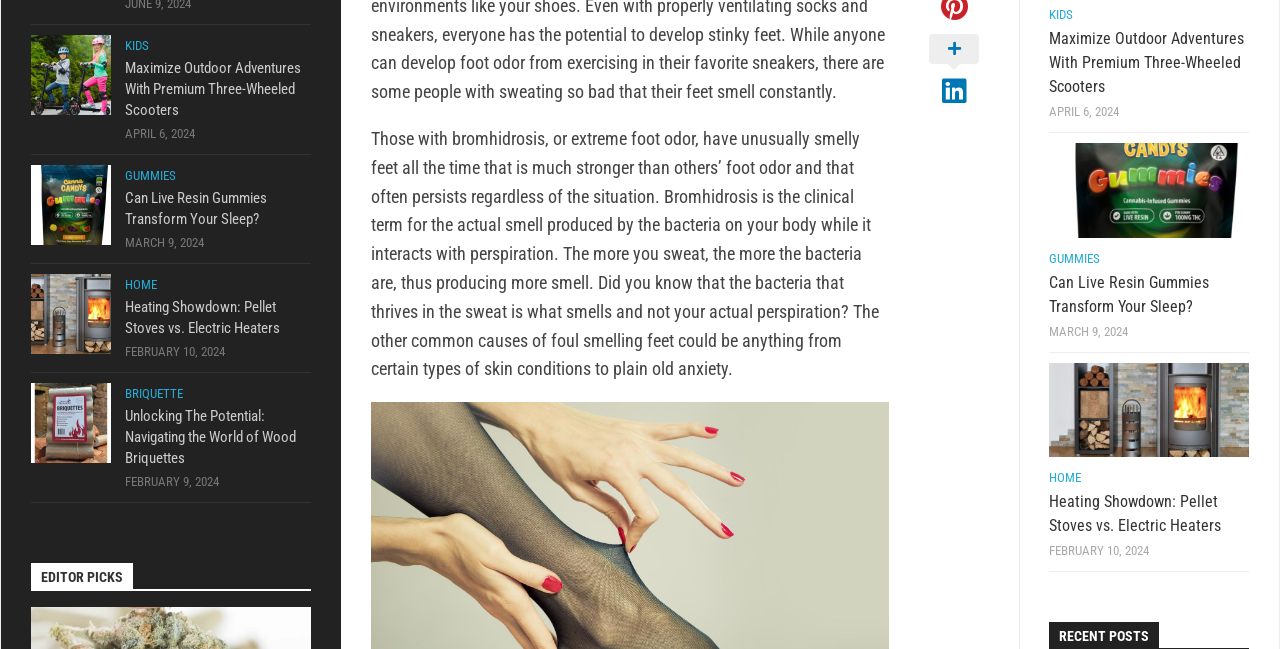Identify the bounding box coordinates for the UI element described as: "Briquette". The coordinates should be provided as four floats between 0 and 1: [left, top, right, bottom].

[0.098, 0.595, 0.143, 0.618]